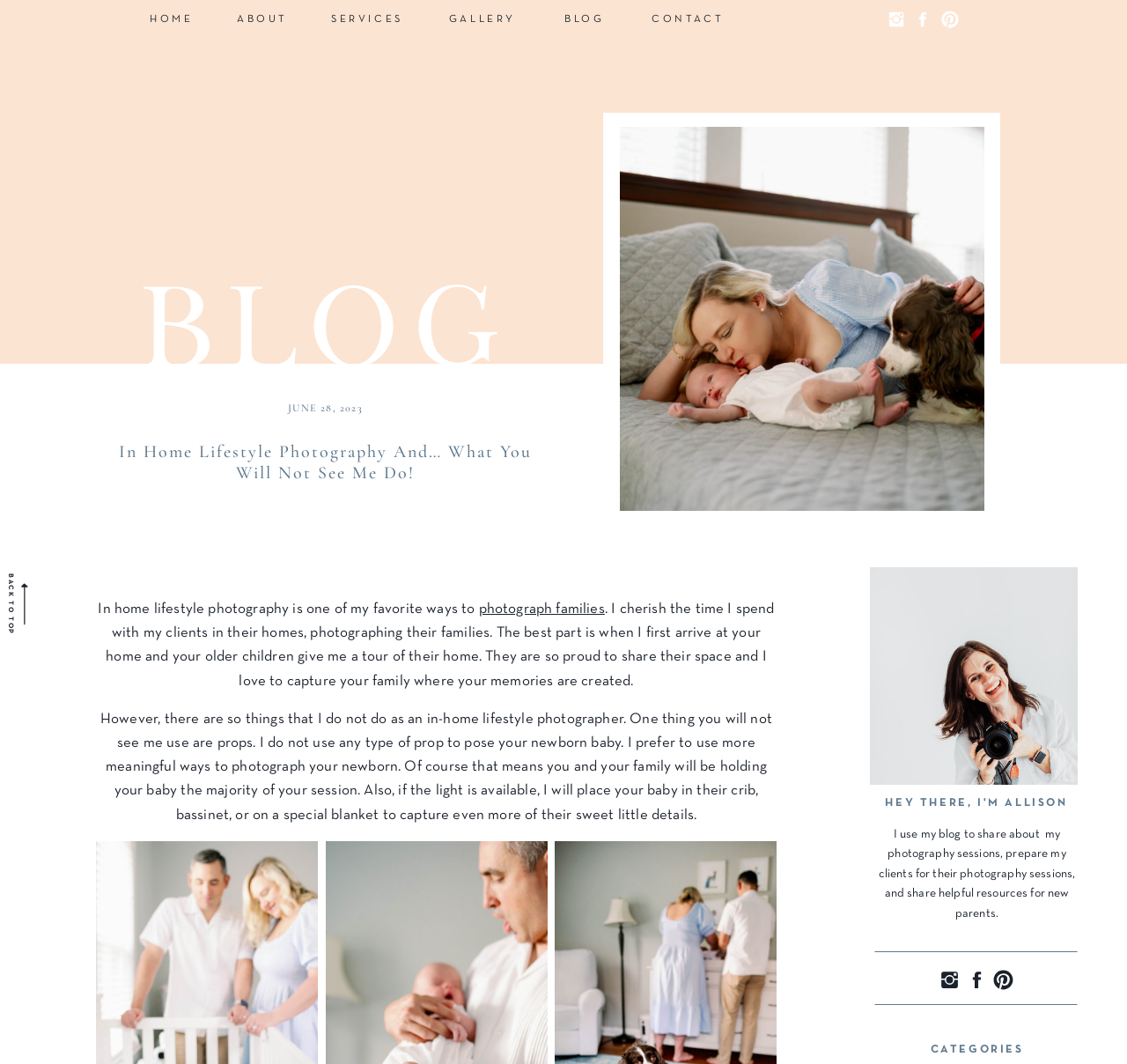Using the details from the image, please elaborate on the following question: Where do the photography sessions take place?

The webpage emphasizes the importance of capturing family moments in their own homes, and the author mentions that they cherish the time spent with clients in their homes. This implies that the photography sessions take place in the clients' homes, where the author can capture authentic and meaningful moments.